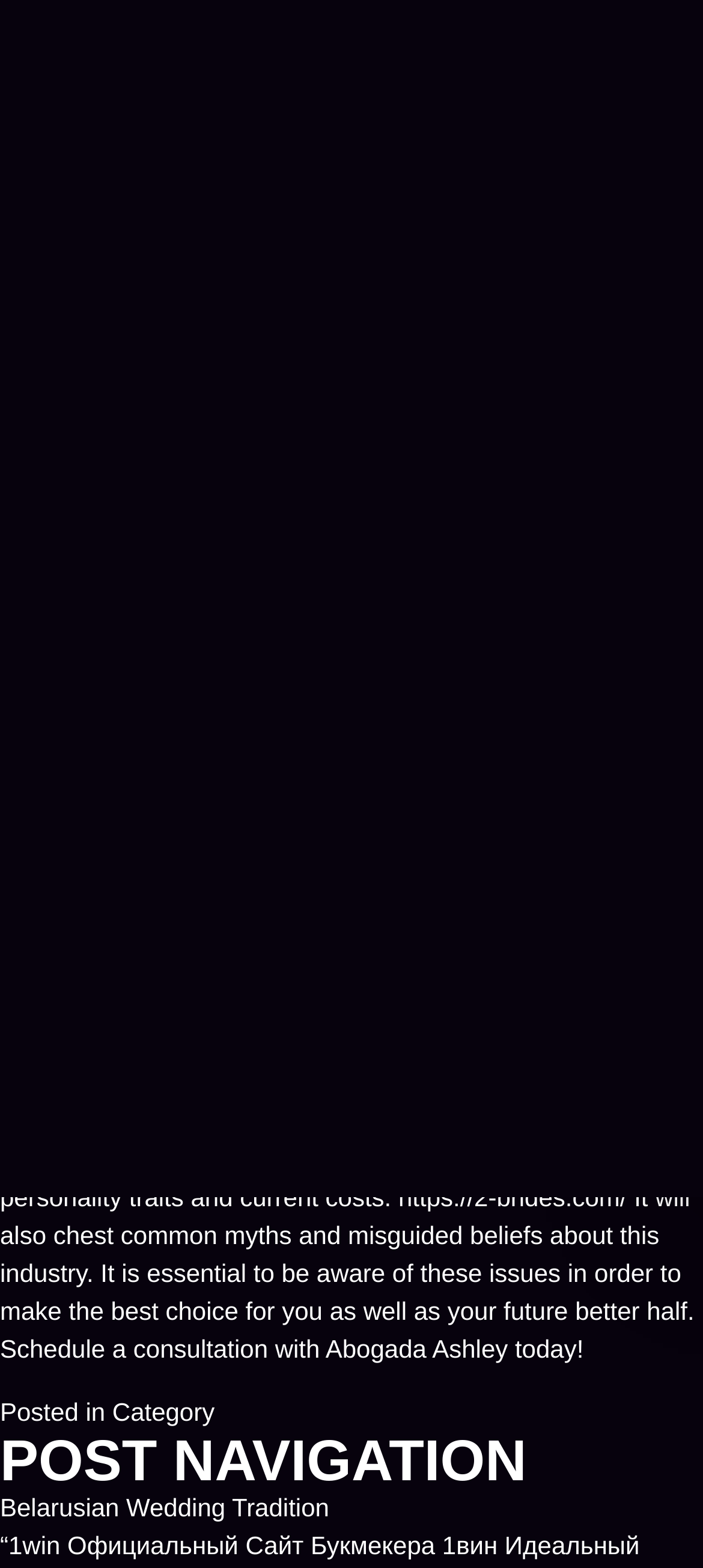What is the tone of the article?
Answer the question with a single word or phrase, referring to the image.

Informative